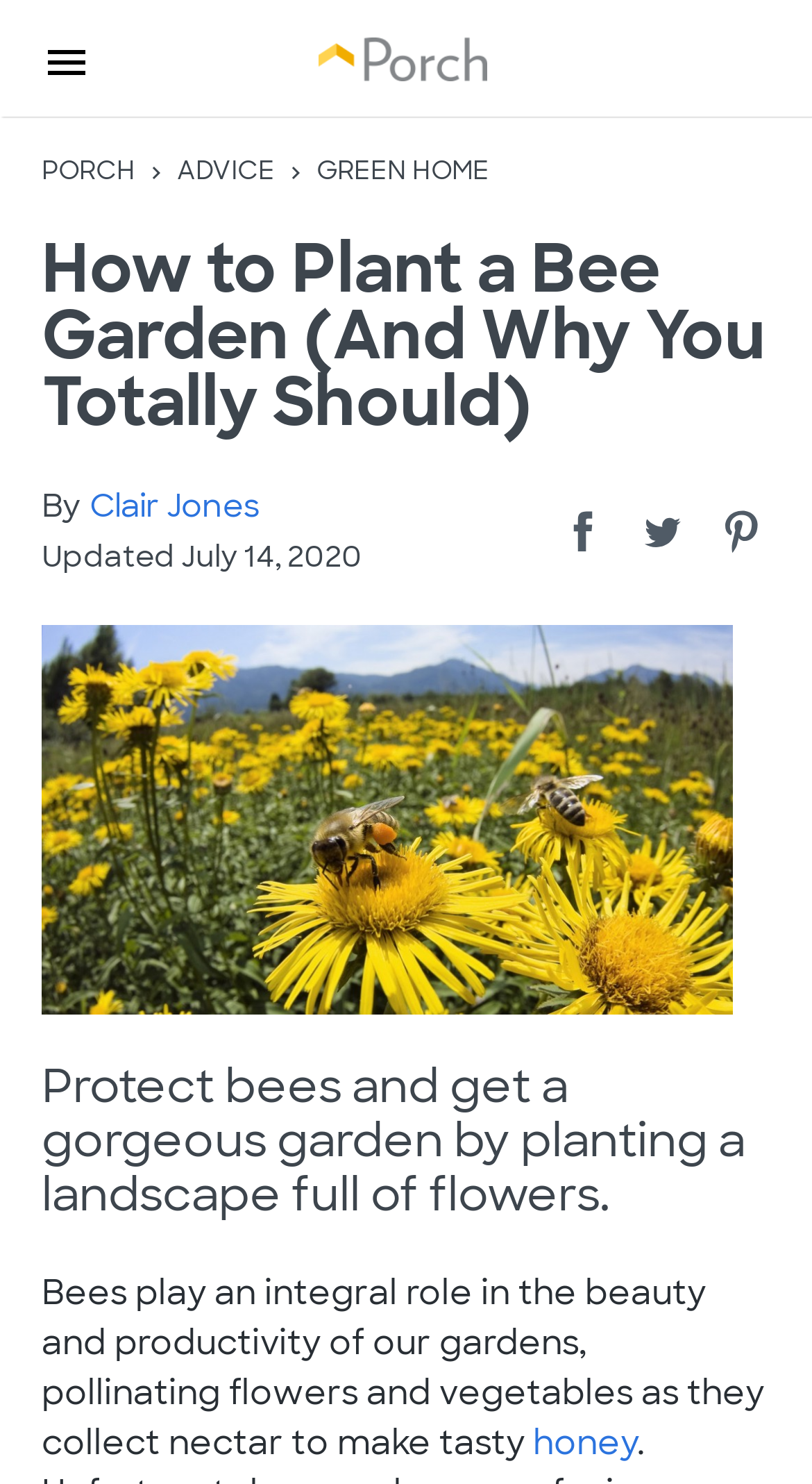Using the description "Porch", predict the bounding box of the relevant HTML element.

[0.051, 0.104, 0.167, 0.126]